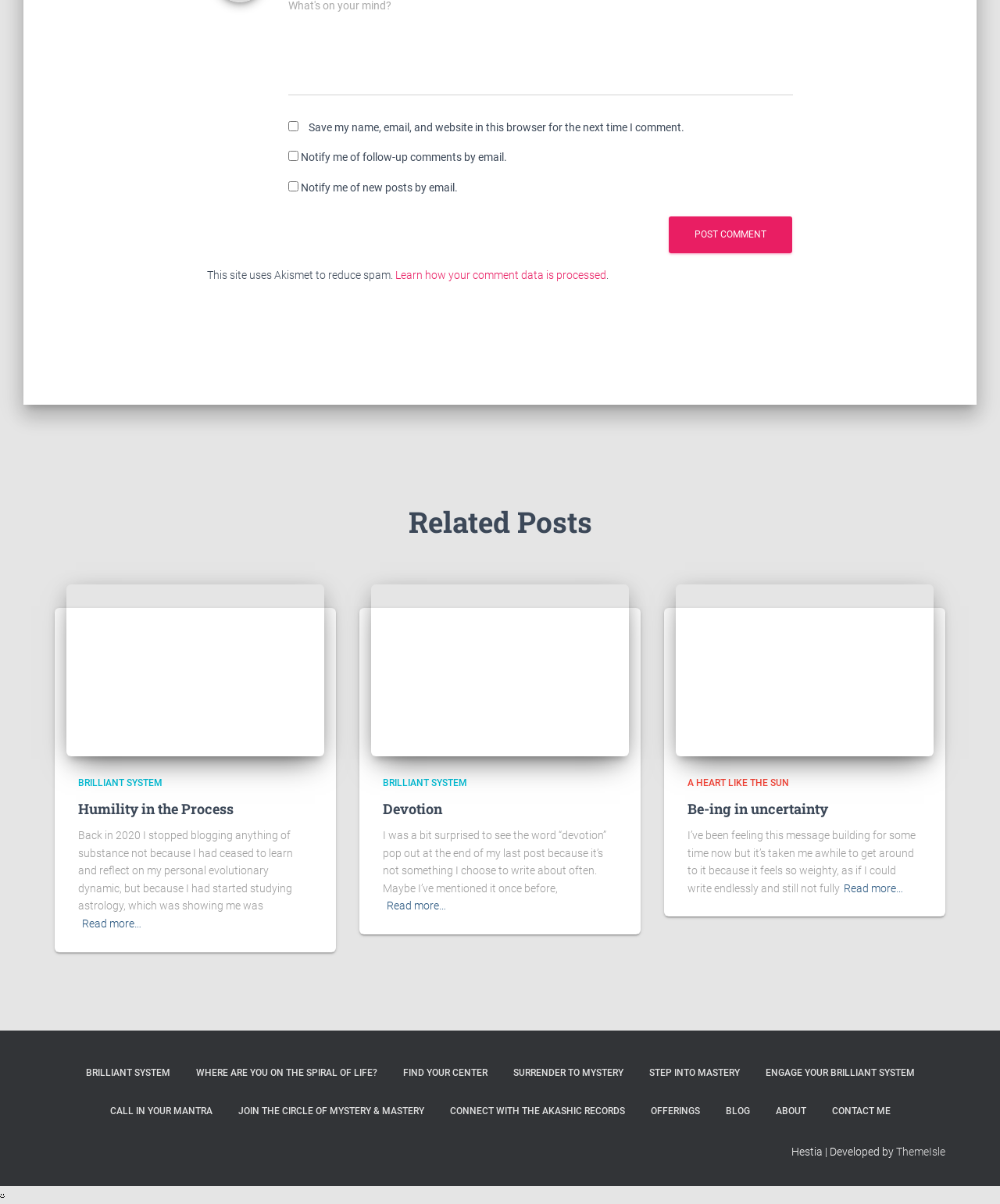Provide the bounding box coordinates of the HTML element this sentence describes: "Connect with the Akashic Records". The bounding box coordinates consist of four float numbers between 0 and 1, i.e., [left, top, right, bottom].

[0.438, 0.907, 0.636, 0.939]